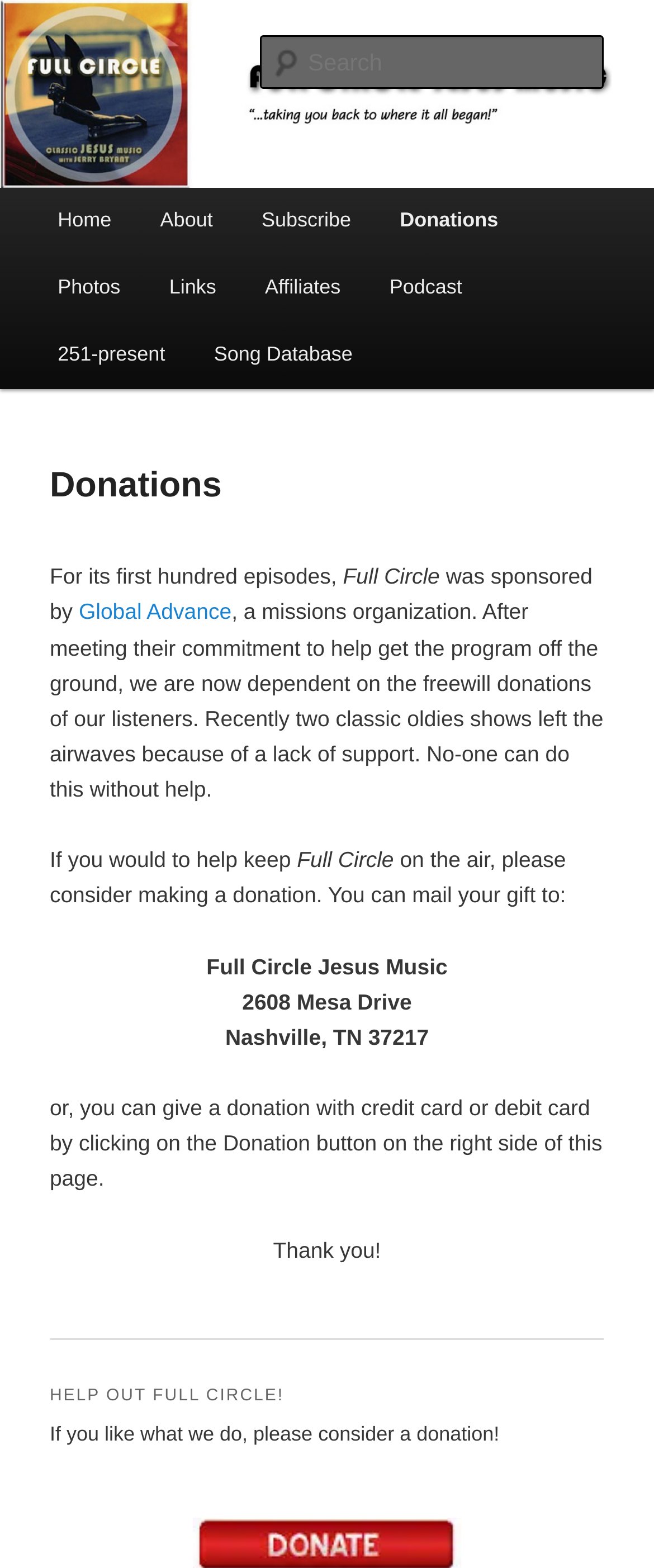Find the bounding box coordinates for the UI element whose description is: "parent_node: Full Circle Jesus Music". The coordinates should be four float numbers between 0 and 1, in the format [left, top, right, bottom].

[0.0, 0.0, 1.0, 0.12]